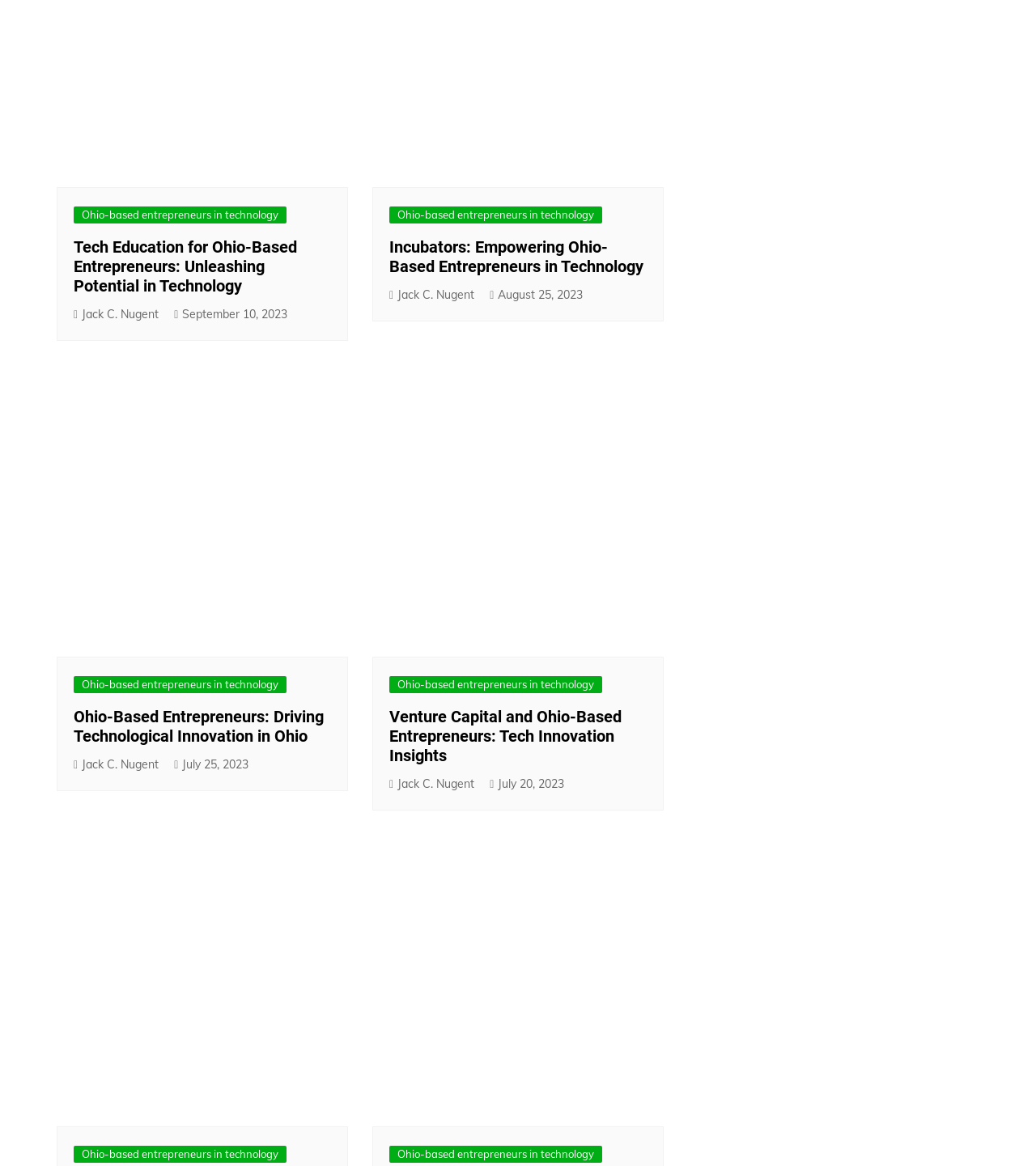Identify the bounding box coordinates for the UI element described as follows: "Ohio-based entrepreneurs in technology". Ensure the coordinates are four float numbers between 0 and 1, formatted as [left, top, right, bottom].

[0.071, 0.58, 0.277, 0.595]